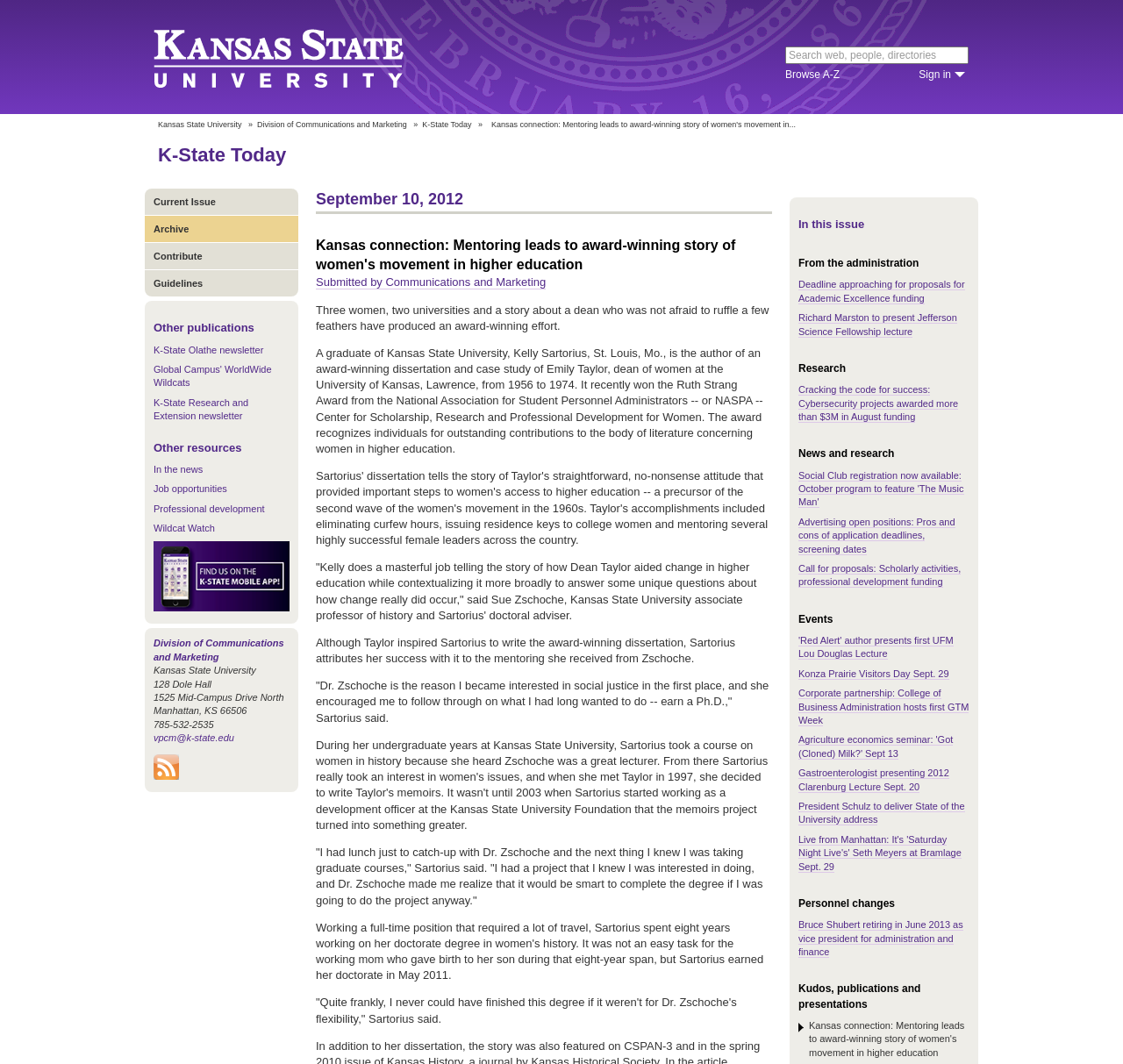Provide the bounding box for the UI element matching this description: "Kansas State University".

[0.141, 0.113, 0.215, 0.121]